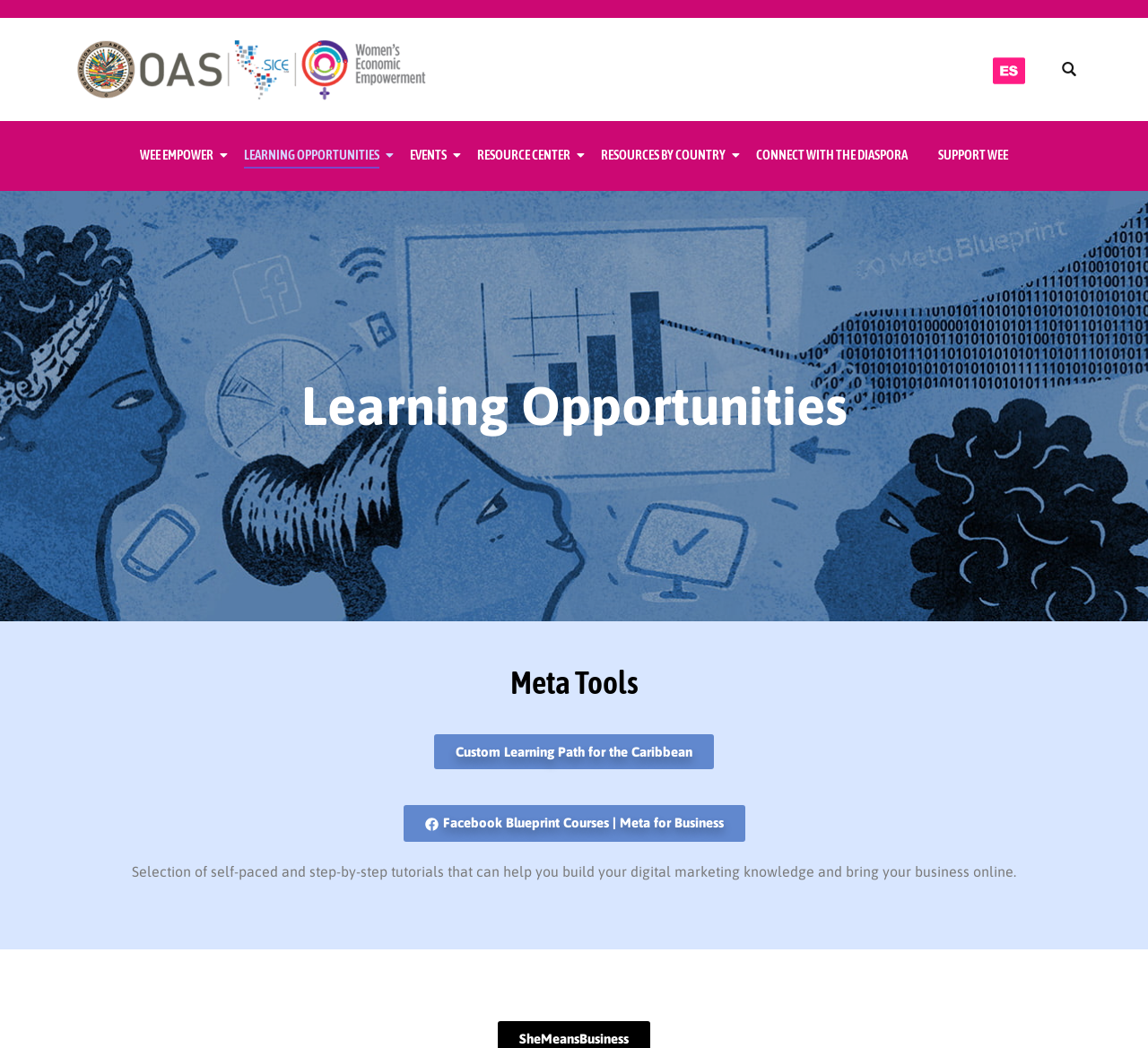What type of resources are provided by OAS WEE?
Analyze the image and deliver a detailed answer to the question.

The webpage provides resources related to digital marketing knowledge, as indicated by the link 'Facebook Blueprint Courses | Meta for Business' and the static text describing self-paced and step-by-step tutorials.